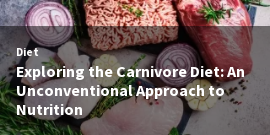What type of content is the article categorized under? Look at the image and give a one-word or short phrase answer.

Diet